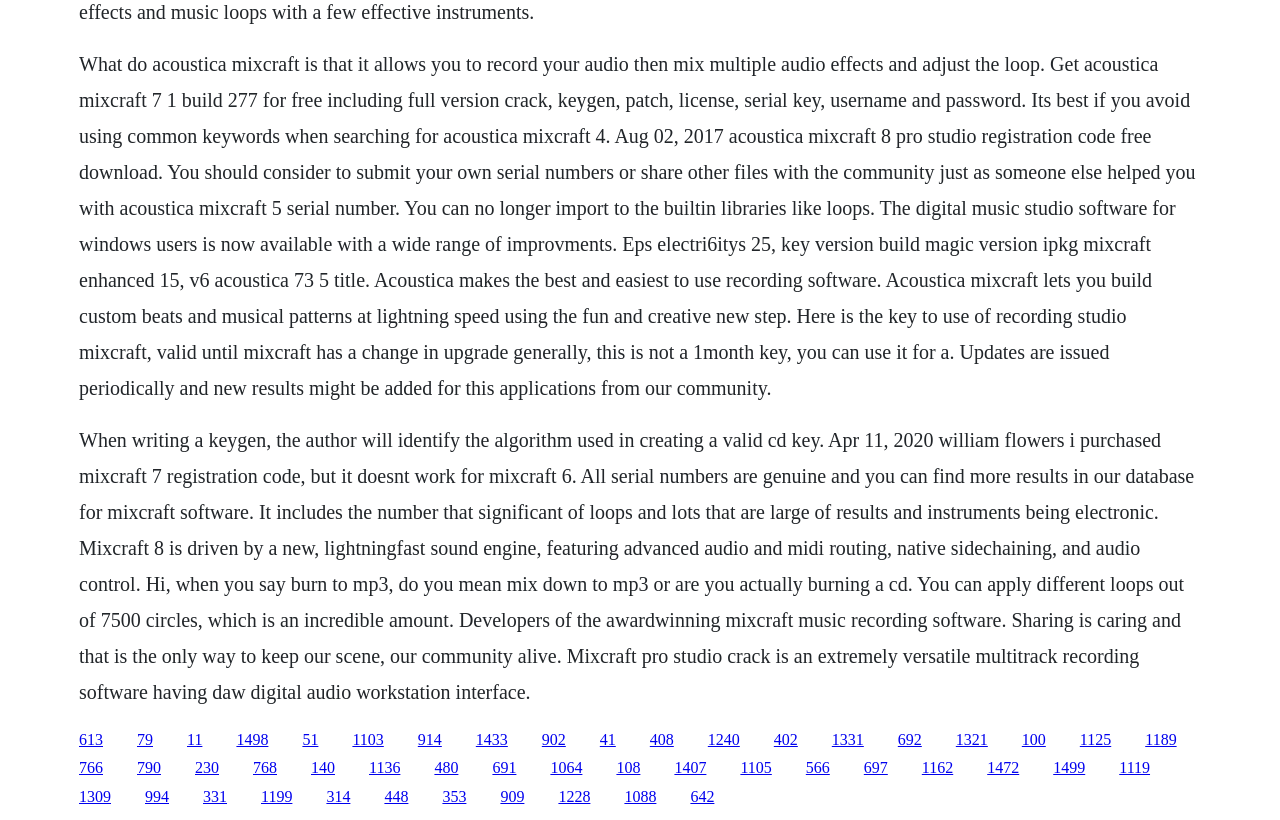For the element described, predict the bounding box coordinates as (top-left x, top-left y, bottom-right x, bottom-right y). All values should be between 0 and 1. Element description: 1499

[0.823, 0.926, 0.848, 0.947]